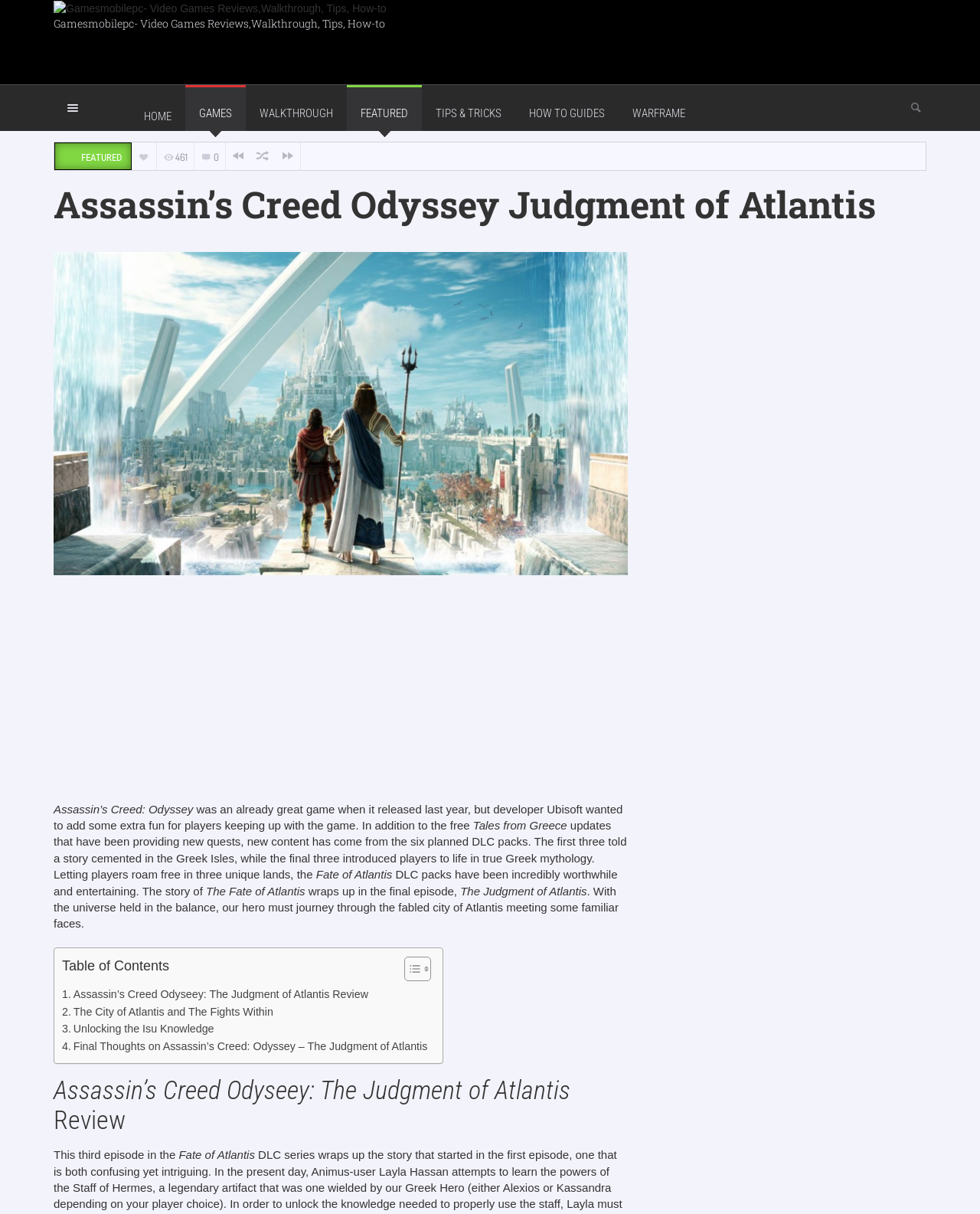Return the bounding box coordinates of the UI element that corresponds to this description: "Unlocking the Isu Knowledge". The coordinates must be given as four float numbers in the range of 0 and 1, [left, top, right, bottom].

[0.063, 0.841, 0.218, 0.855]